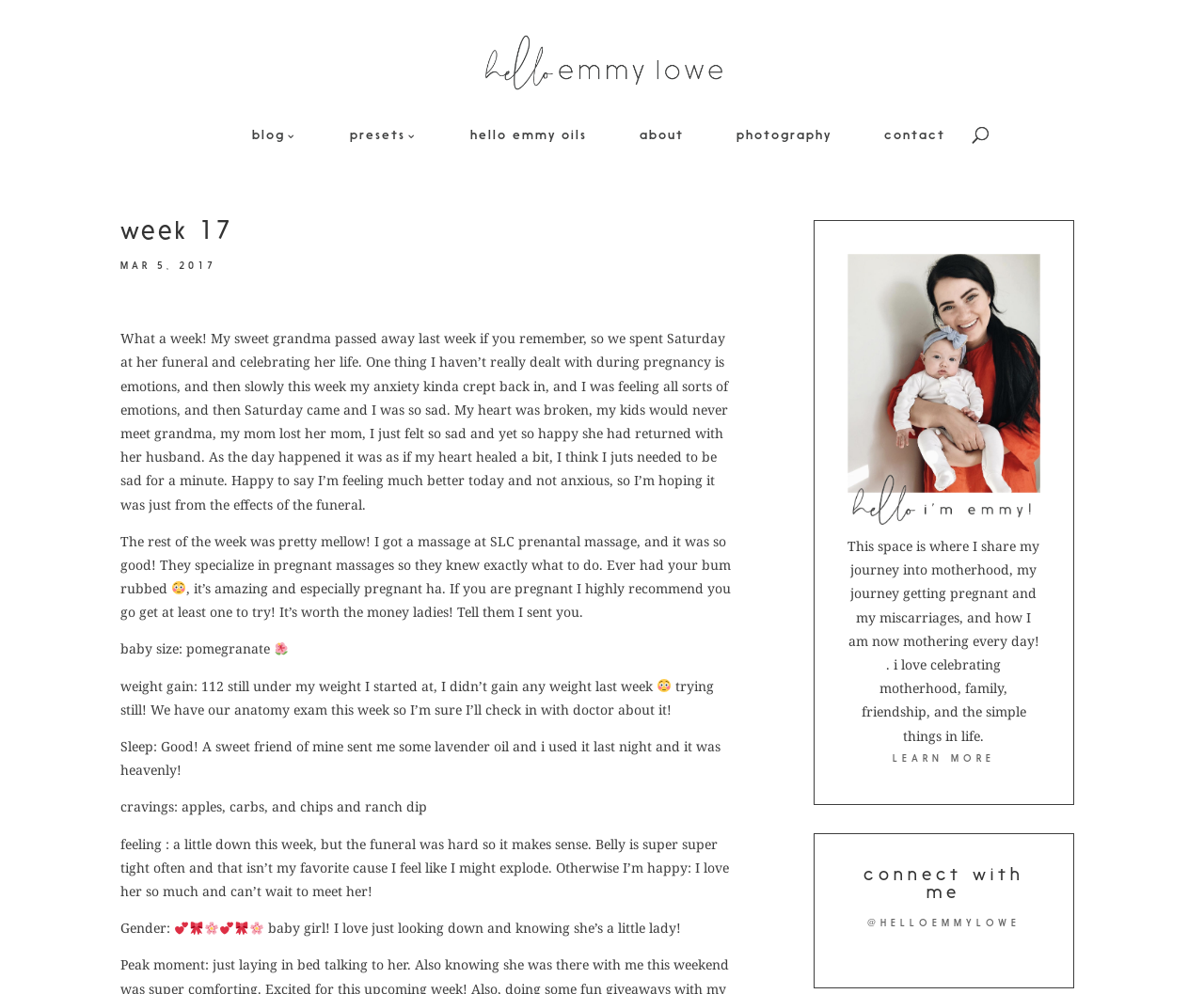Kindly determine the bounding box coordinates for the area that needs to be clicked to execute this instruction: "Click on the 'Hello Emmy Lowe' link".

[0.332, 0.056, 0.671, 0.07]